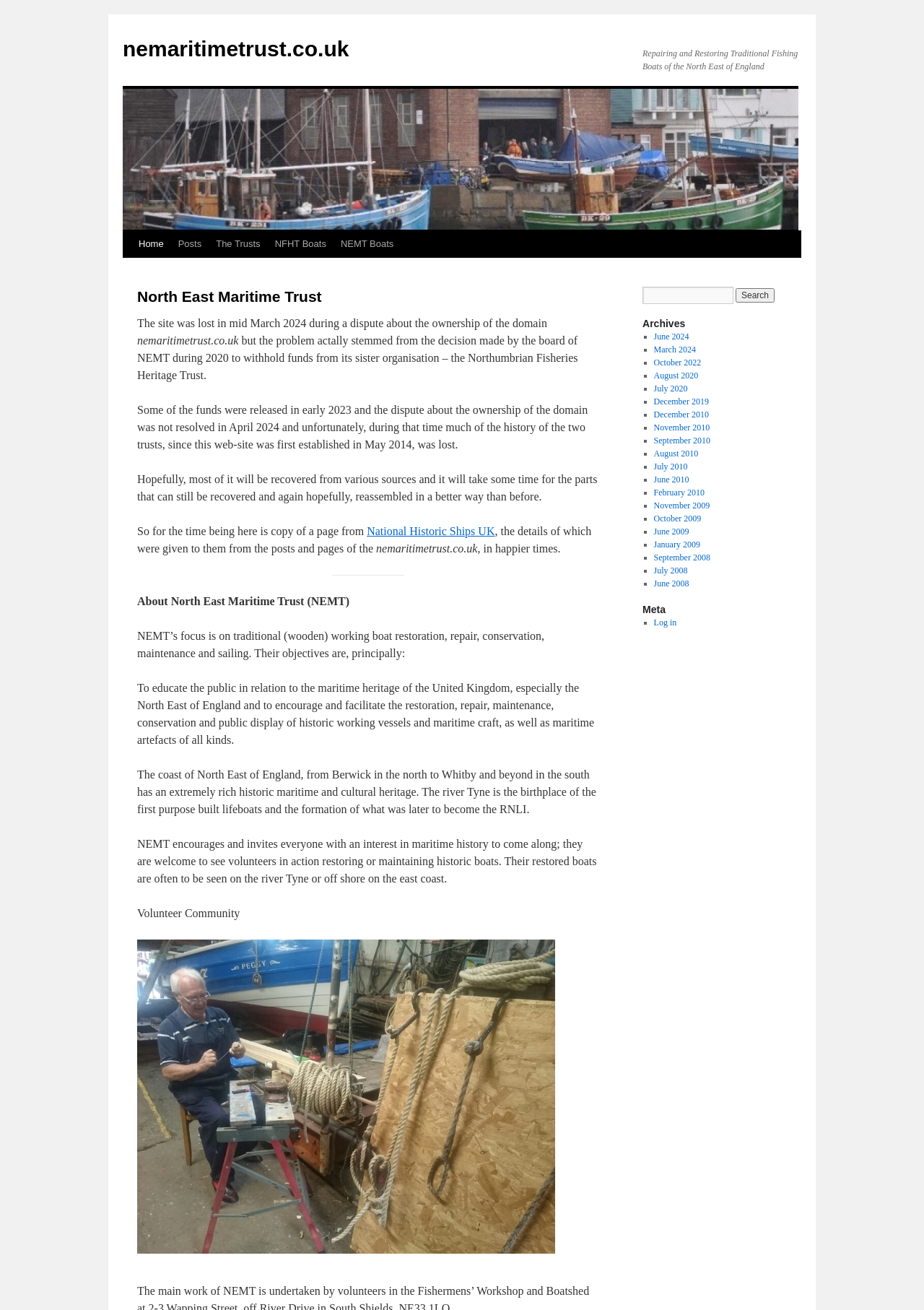Determine the bounding box coordinates for the area you should click to complete the following instruction: "Learn about the 'North East Maritime Trust'".

[0.148, 0.454, 0.378, 0.464]